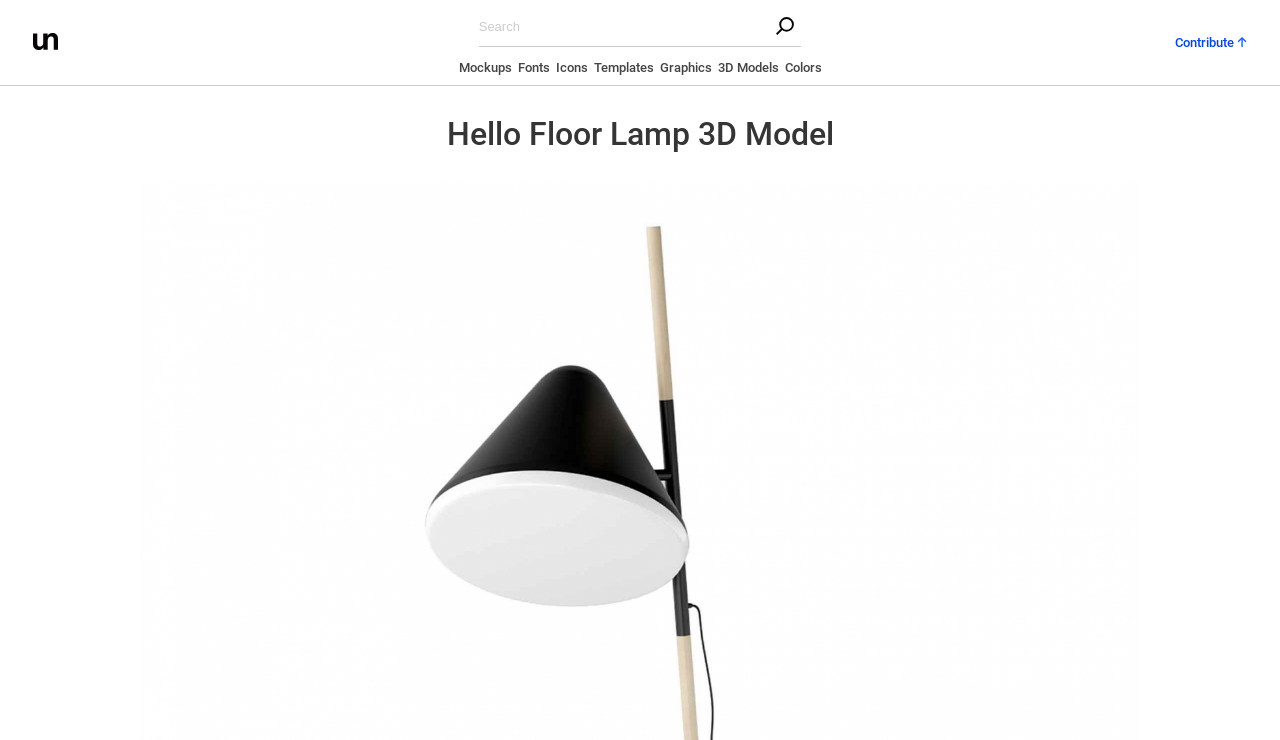Could you please study the image and provide a detailed answer to the question:
What is the name of the 3D model?

The name of the 3D model can be found in the heading element, which is 'Hello Floor Lamp 3D Model'.